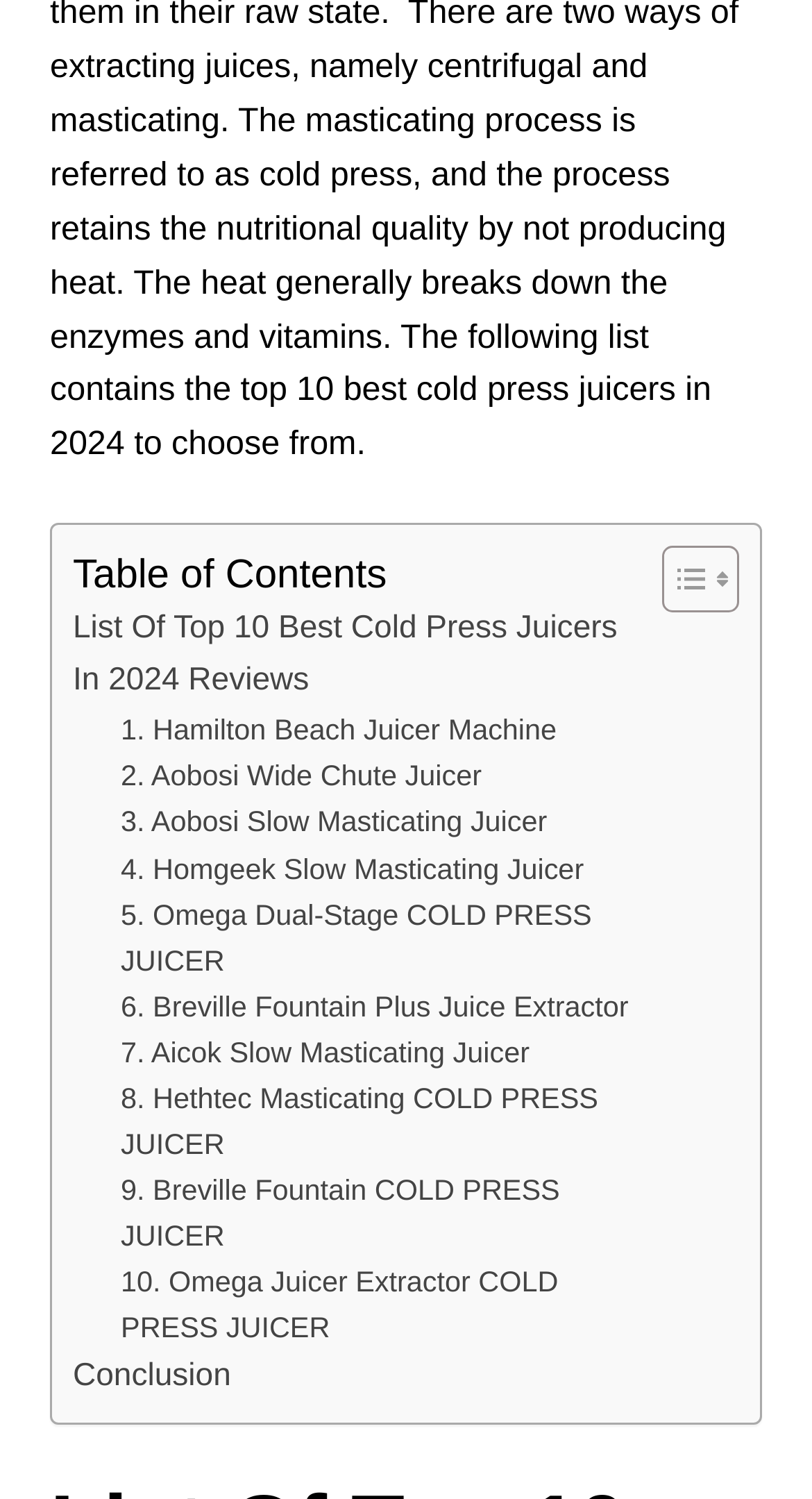Find the bounding box coordinates for the HTML element specified by: "3. Aobosi Slow Masticating Juicer".

[0.149, 0.533, 0.674, 0.563]